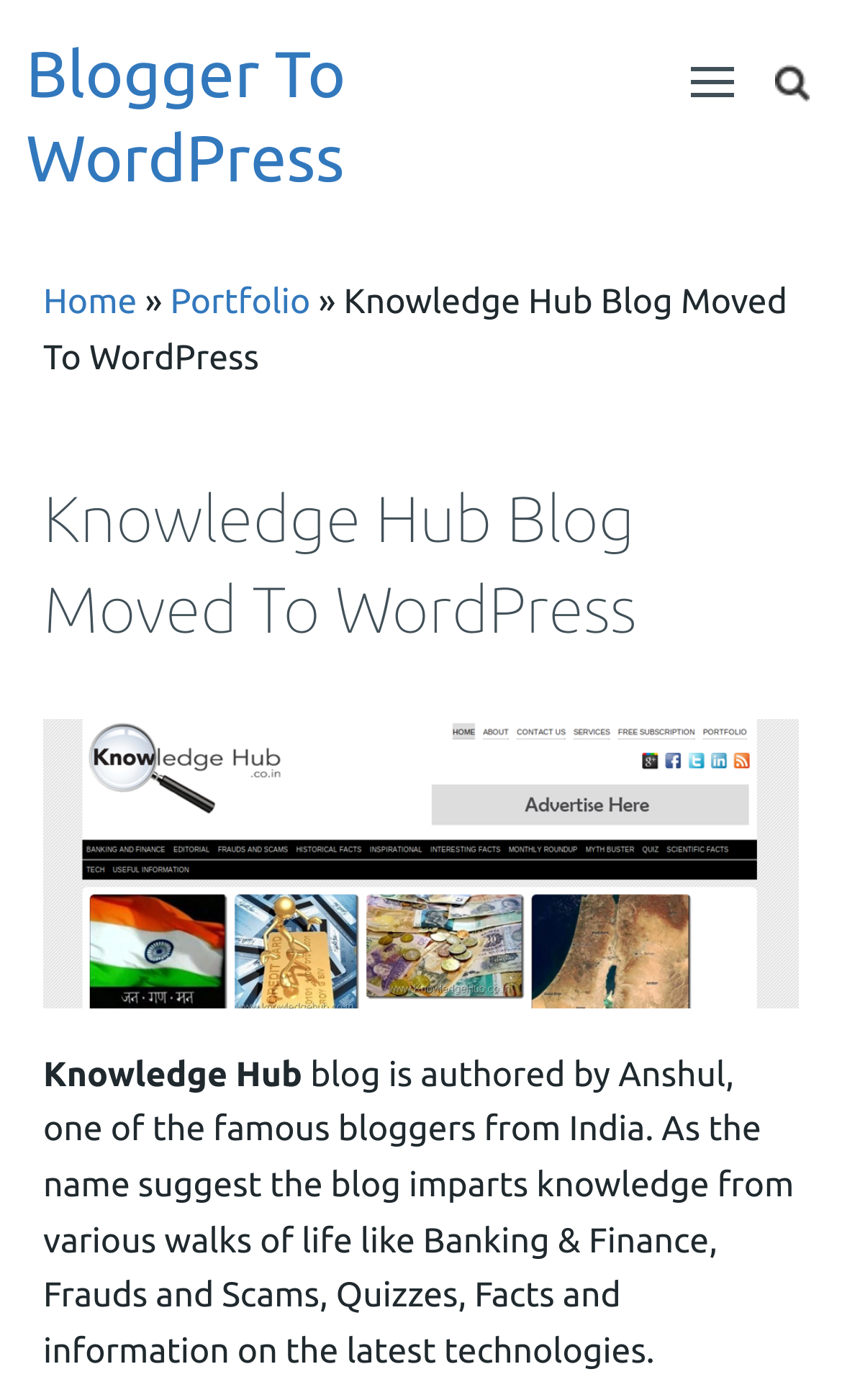Locate the headline of the webpage and generate its content.

Knowledge Hub Blog Moved To WordPress